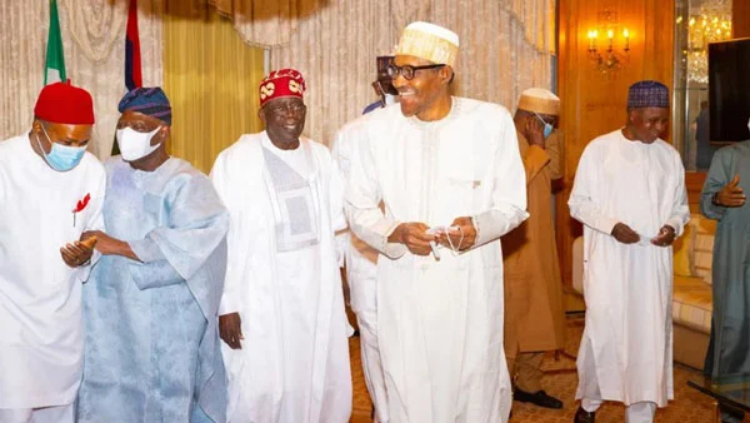Detail the scene shown in the image extensively.

The image captures a significant moment during the All Progressives Congress (APC) convention, where Nigerian President Muhammadu Buhari interacts with key party members and governors. In an atmosphere of camaraderie, the leaders, dressed in traditional and semi-formal attire, are engaged in conversation, signifying the importance of unity and collaboration within the party. The backdrop is adorned with the Nigerian flag, highlighting the political context of the gathering. This event occurs against the backdrop of critical discussions aimed at resolving internal crises and ensuring a cohesive approach ahead of the national convention.